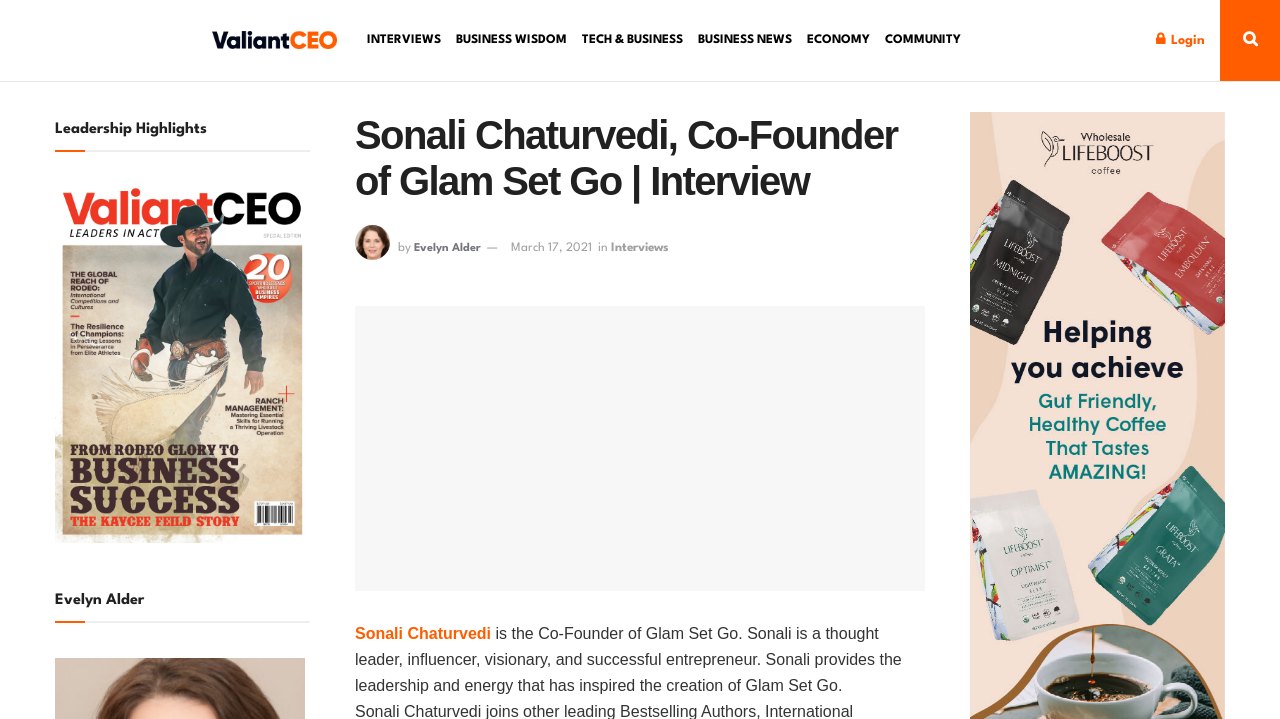What is the name of the website?
Give a thorough and detailed response to the question.

The name of the website can be found in the top-left corner of the webpage, specifically in the link 'ValiantCEO'.